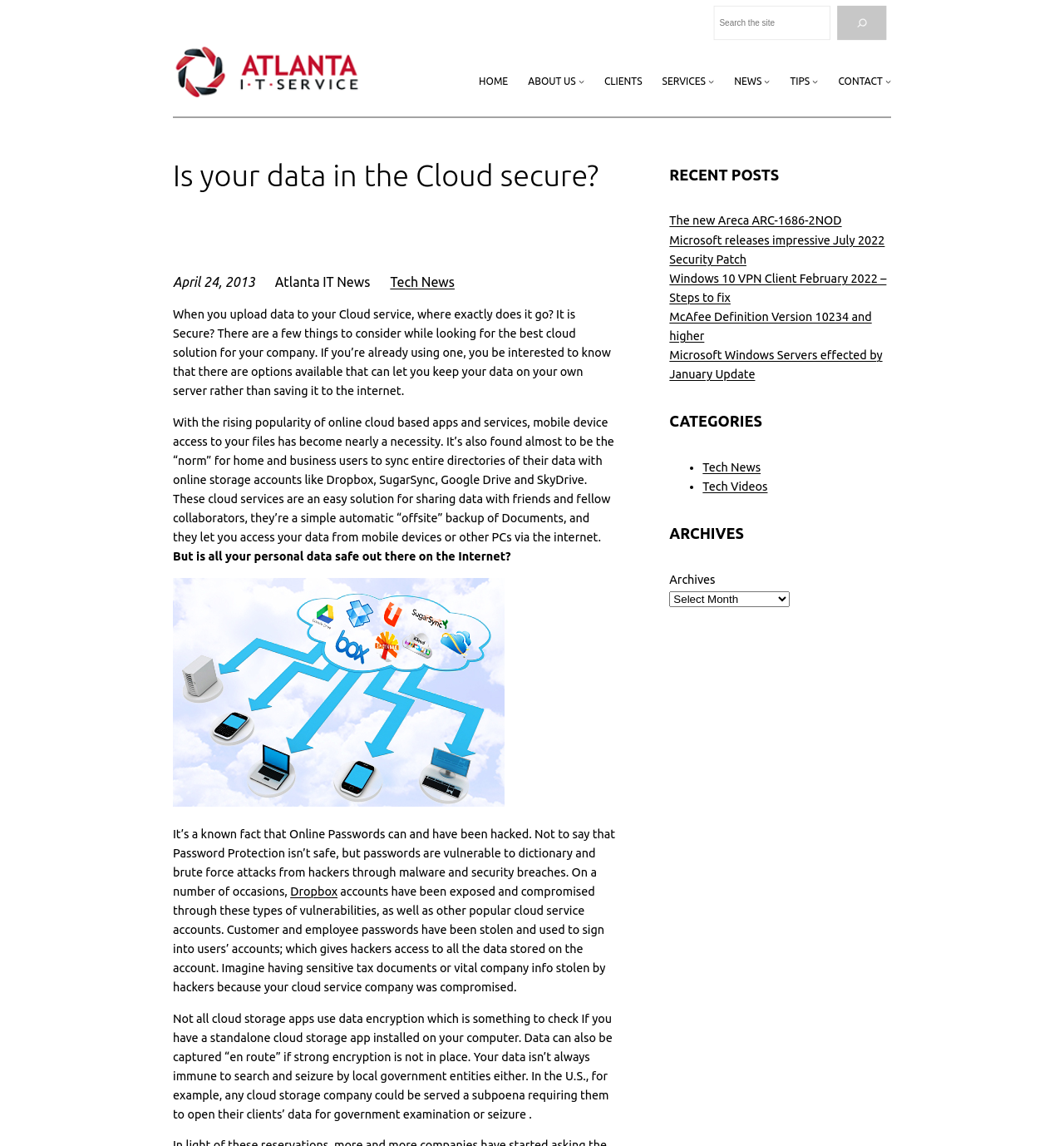Can you find the bounding box coordinates of the area I should click to execute the following instruction: "Check recent posts"?

[0.629, 0.142, 0.838, 0.163]